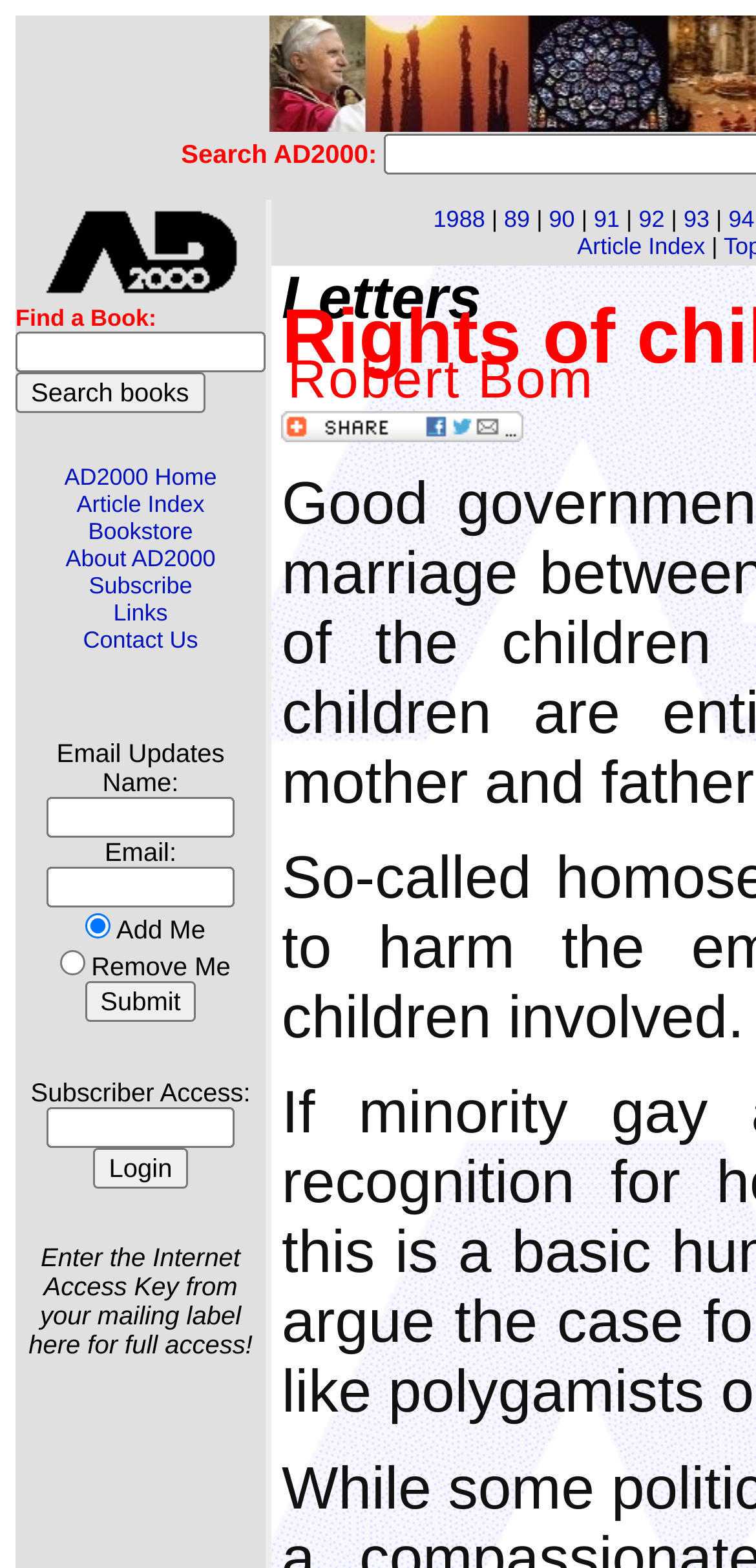Reply to the question with a single word or phrase:
How many years are listed in the bottom-left corner of the webpage?

8